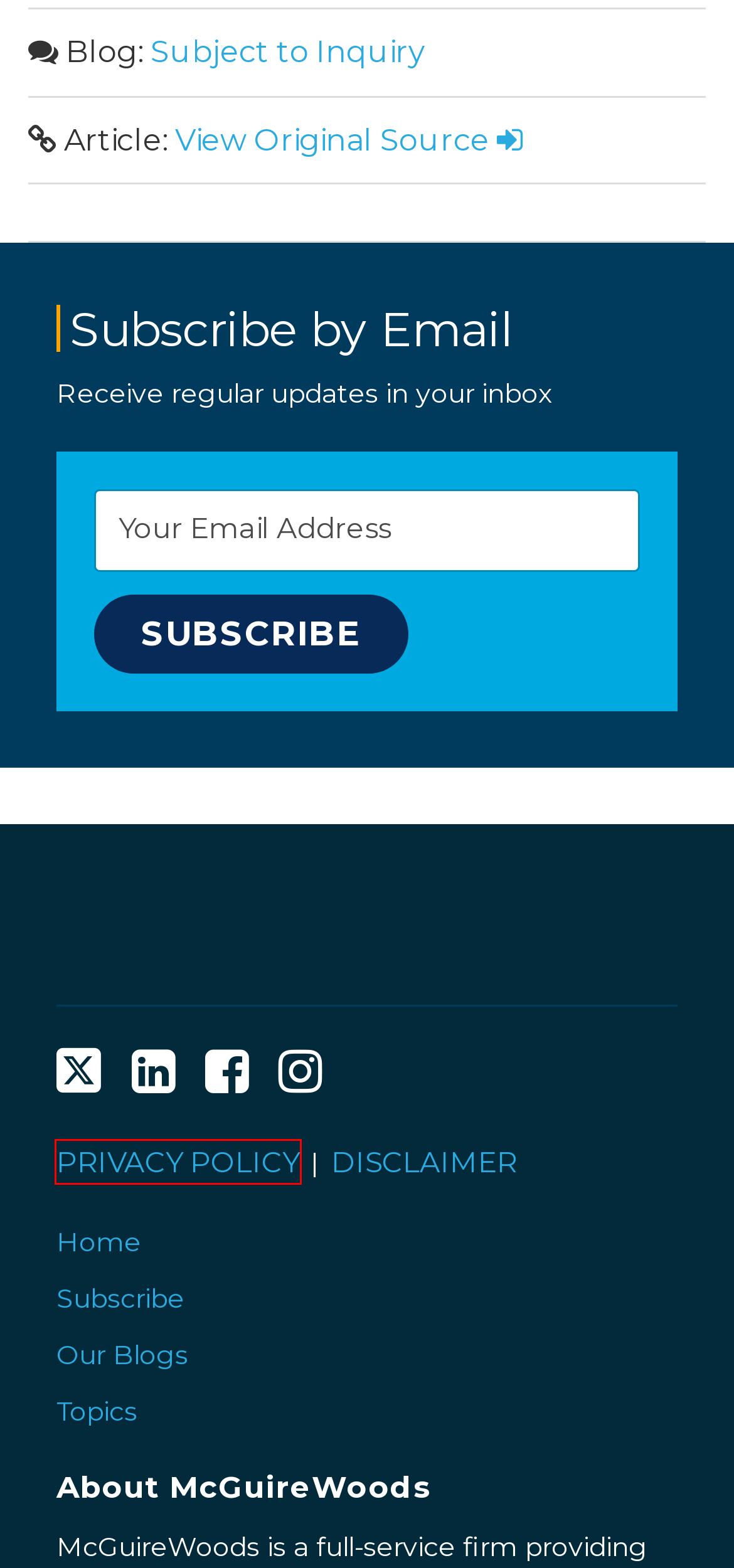Examine the screenshot of a webpage featuring a red bounding box and identify the best matching webpage description for the new page that results from clicking the element within the box. Here are the options:
A. Subject to Inquiry Archives | McGuireWoods Blogs
B. McGuireWoods
C. Home | McGuireWoods Blogs | Updates in the Law
D. Disclaimer | McGuireWoods Blogs
E. Corporate & Commercial | McGuireWoods Blogs
F. Our Blogs | McGuireWoods Law Firm | International Attorneys
G. Privacy Policy | McGuireWoods Blogs
H. Courts Adopt Varying Approaches to Implementing Due Process Protections Act | Subject to Inquiry

G